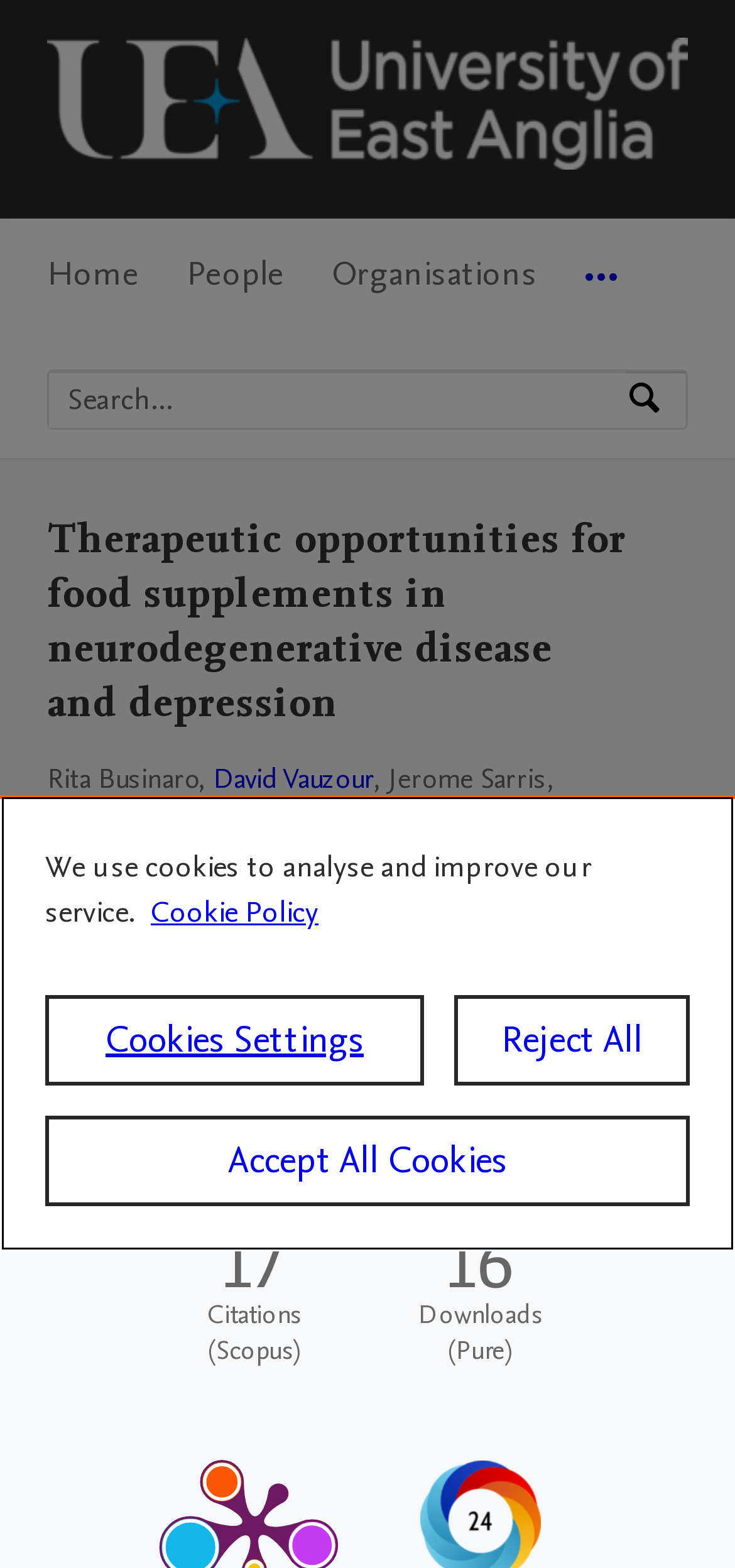Locate the bounding box coordinates of the clickable area to execute the instruction: "Go to University of East Anglia Home". Provide the coordinates as four float numbers between 0 and 1, represented as [left, top, right, bottom].

[0.064, 0.089, 0.936, 0.116]